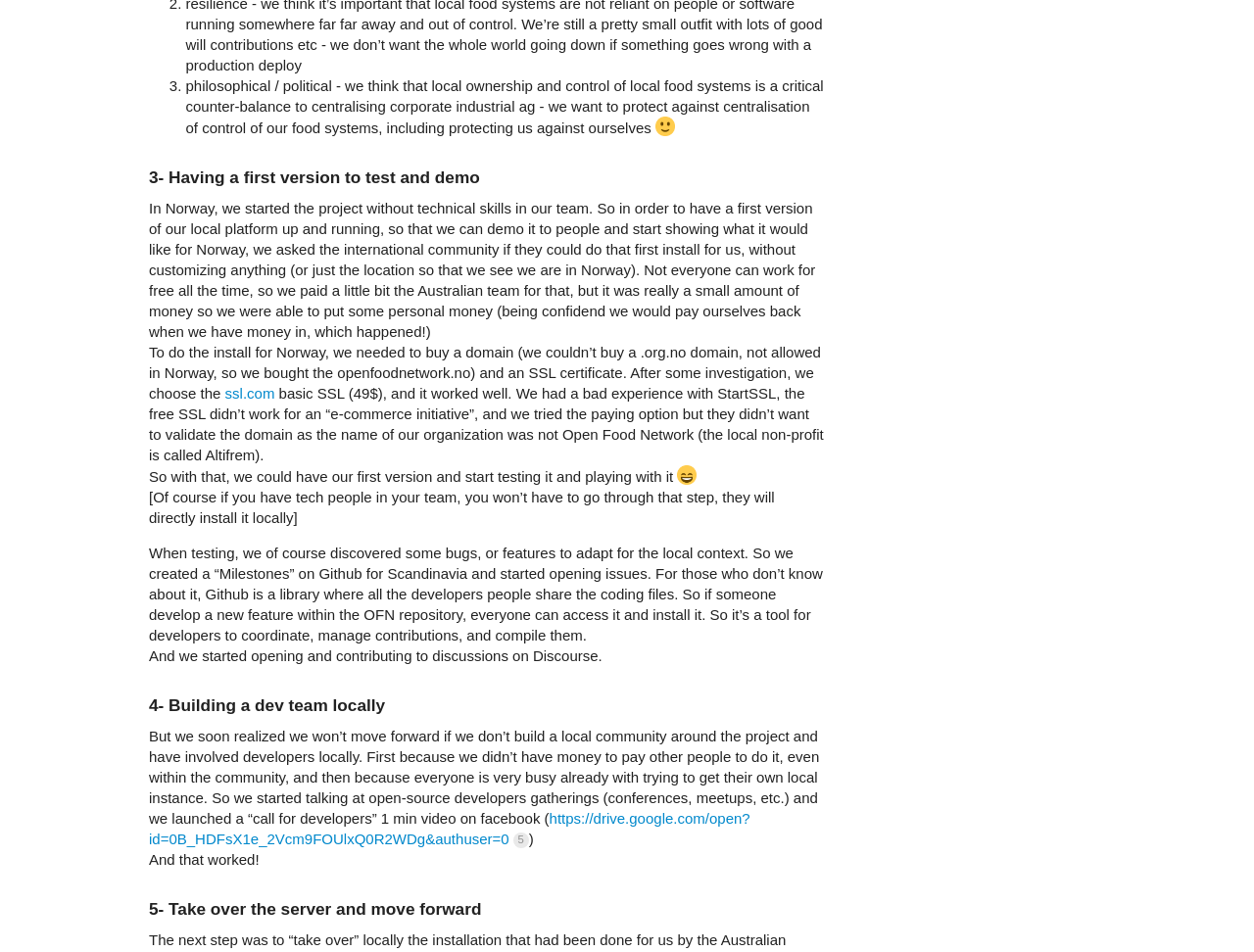Indicate the bounding box coordinates of the element that needs to be clicked to satisfy the following instruction: "Like this post". The coordinates should be four float numbers between 0 and 1, i.e., [left, top, right, bottom].

[0.604, 0.139, 0.633, 0.174]